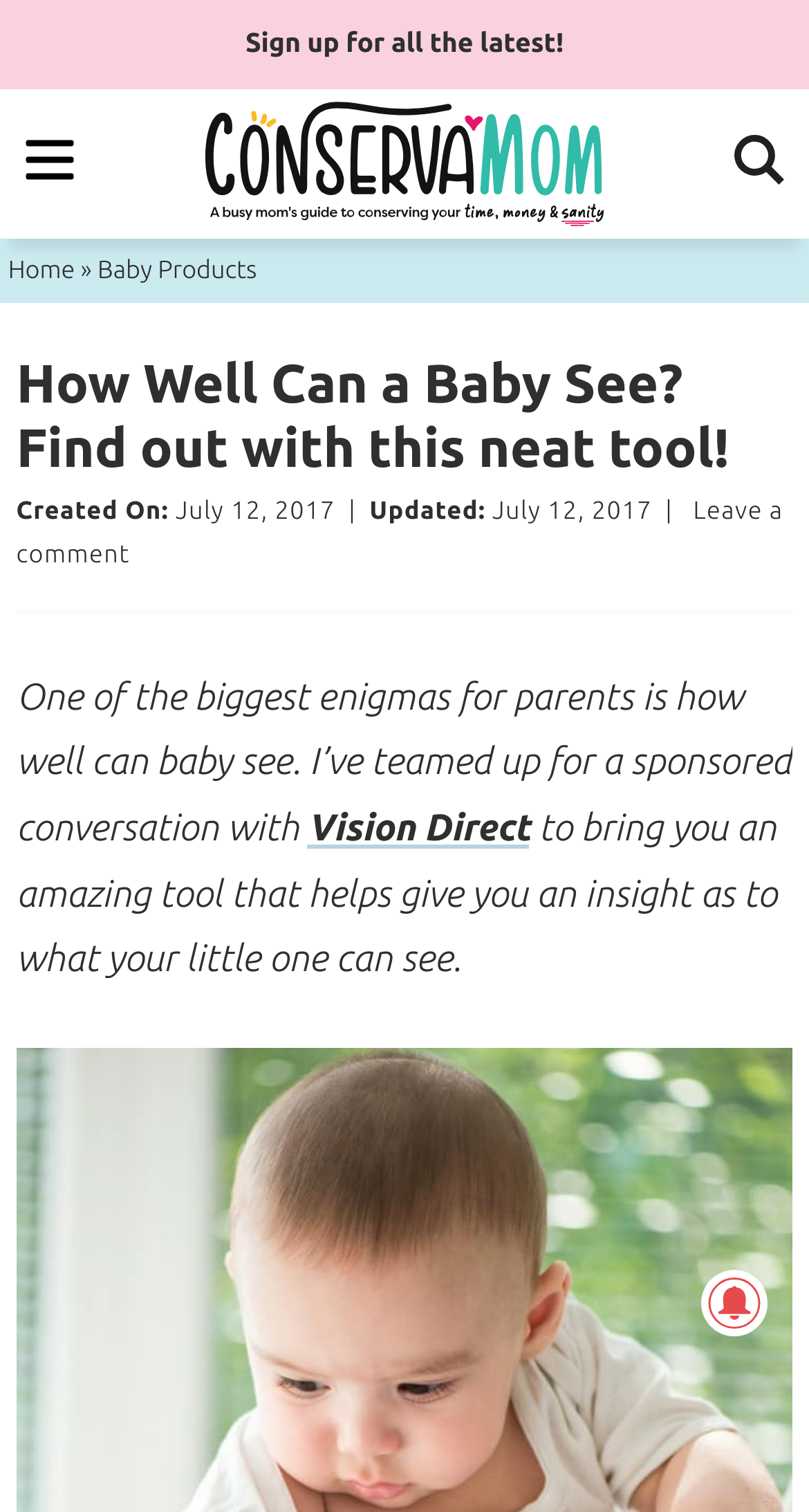What is the purpose of the tool mentioned in the article?
Provide an in-depth and detailed answer to the question.

The purpose of the tool mentioned in the article is to provide an insight into what a baby can see, as stated in the text 'to bring you an amazing tool that helps give you an insight as to what your little one can see'.